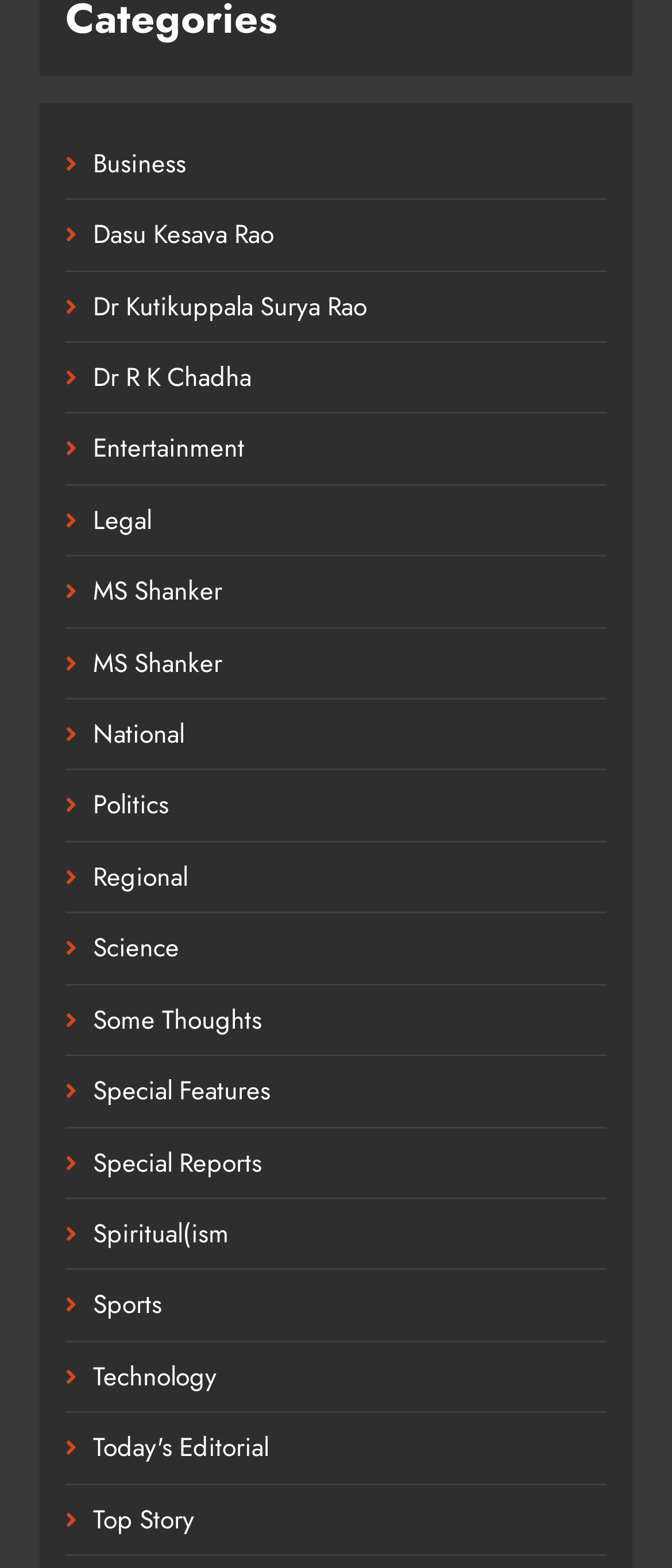Are there any categories related to spirituality?
Based on the image, answer the question with as much detail as possible.

By analyzing the categories listed, I can see that there is a category called 'Spiritual(ism' which suggests that it is related to spirituality or spiritualism.